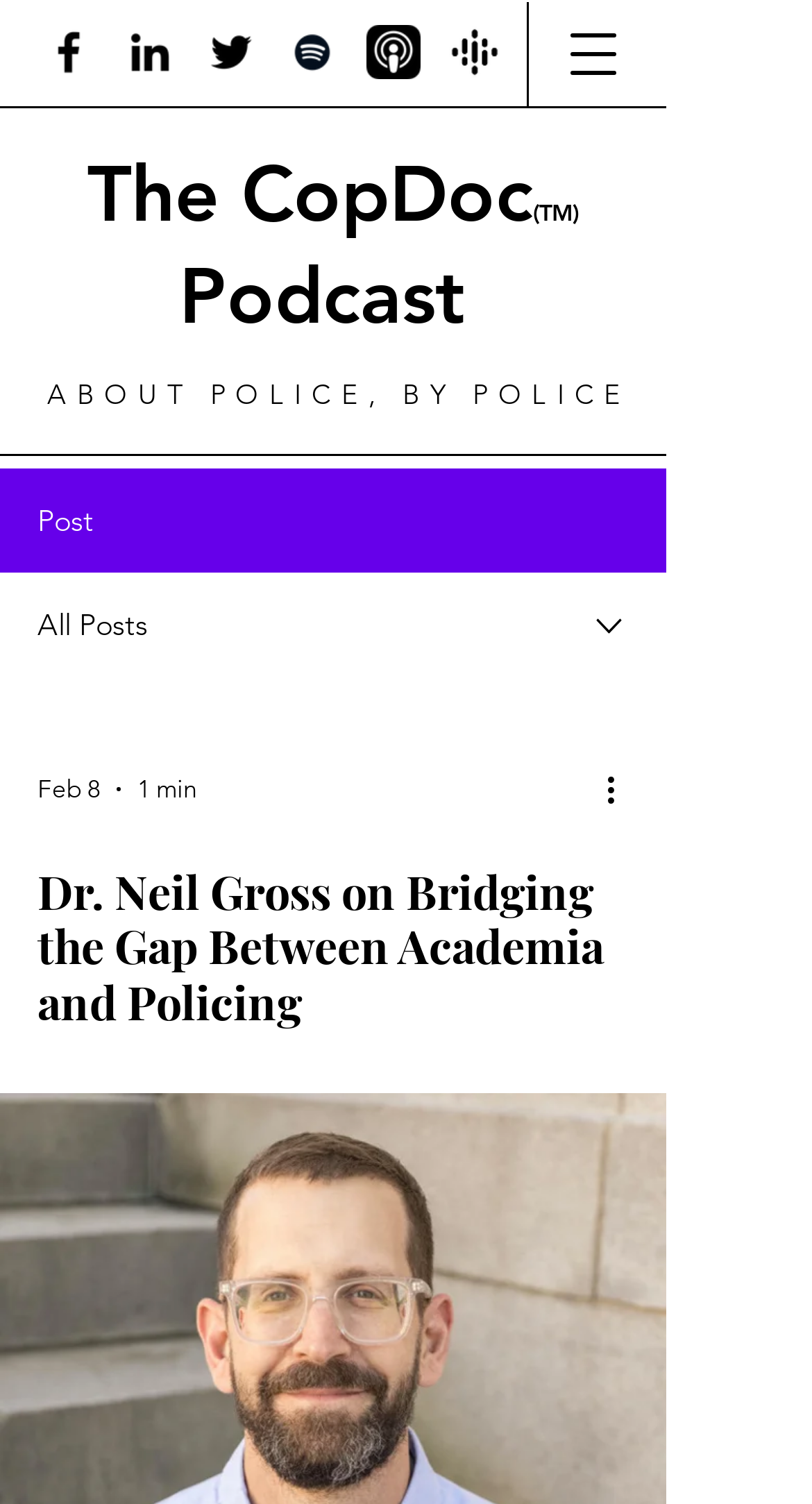Please provide a brief answer to the following inquiry using a single word or phrase:
What is the topic of the podcast?

Policing